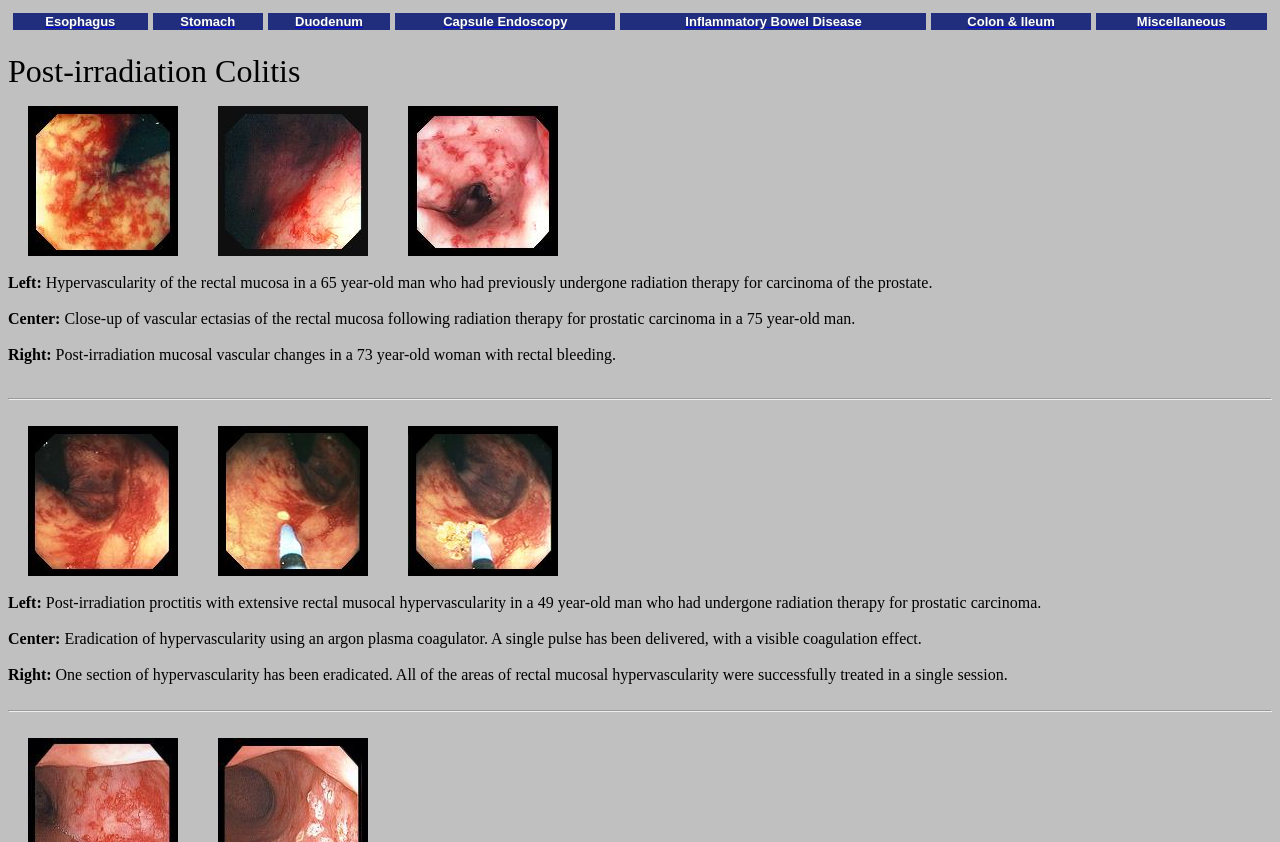Please find the bounding box coordinates (top-left x, top-left y, bottom-right x, bottom-right y) in the screenshot for the UI element described as follows: Capsule Endoscopy

[0.346, 0.014, 0.443, 0.034]